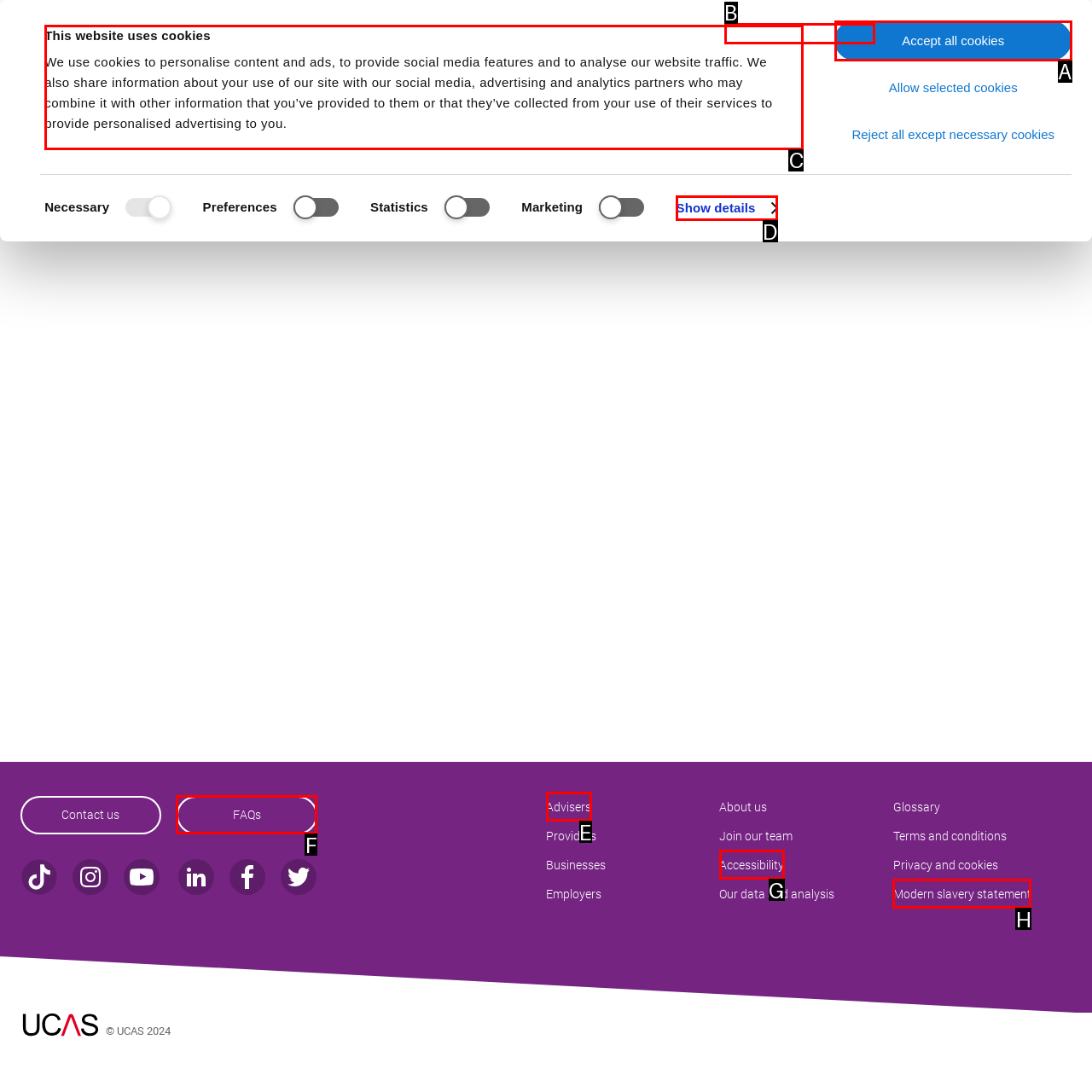Tell me which option I should click to complete the following task: Show details
Answer with the option's letter from the given choices directly.

D